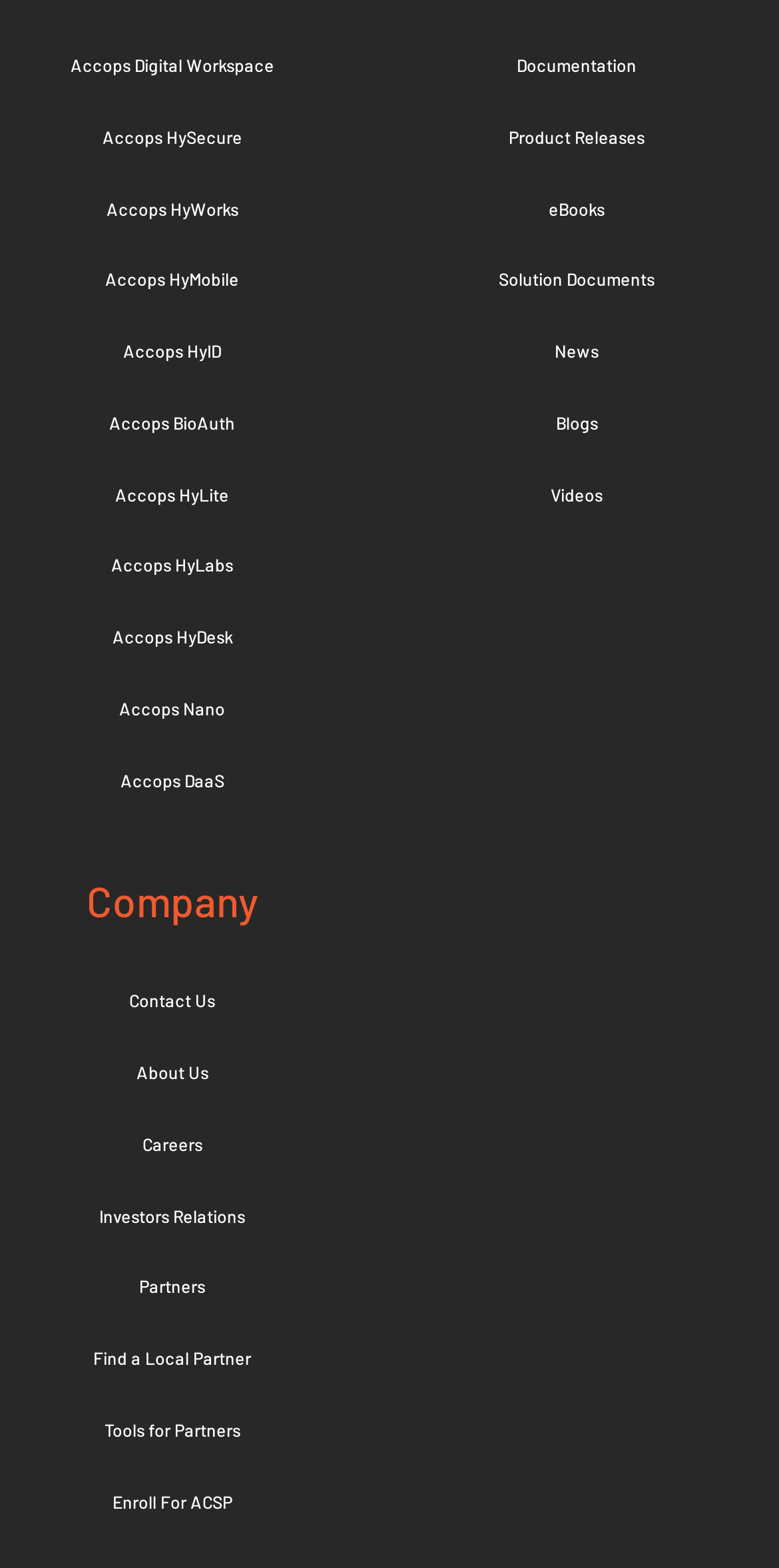Pinpoint the bounding box coordinates of the element you need to click to execute the following instruction: "Access Accops Digital Workspace". The bounding box should be represented by four float numbers between 0 and 1, in the format [left, top, right, bottom].

[0.09, 0.034, 0.352, 0.048]